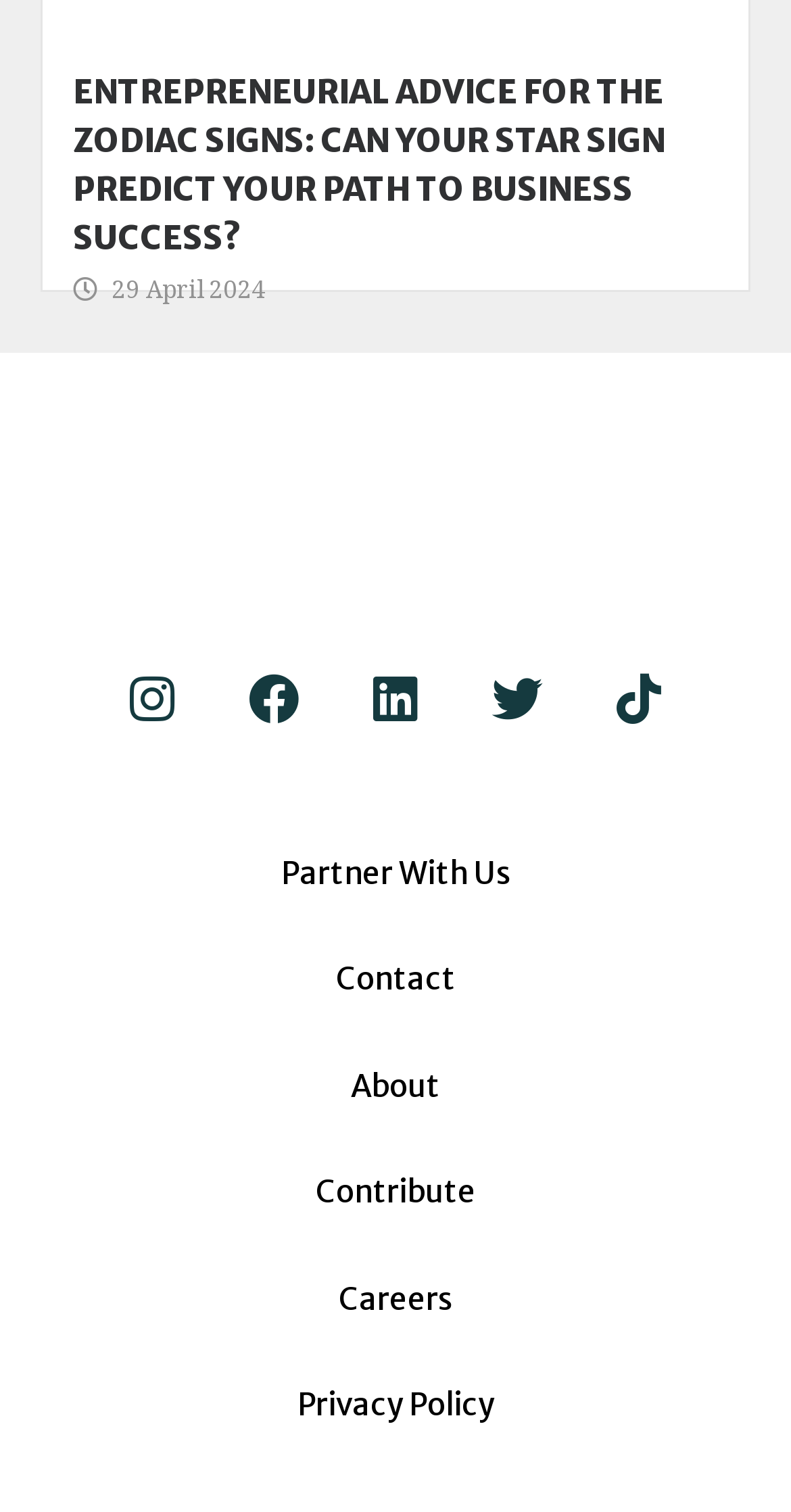Determine the bounding box coordinates of the clickable element to achieve the following action: 'View Entrepreneurial Advice article'. Provide the coordinates as four float values between 0 and 1, formatted as [left, top, right, bottom].

[0.092, 0.047, 0.841, 0.171]